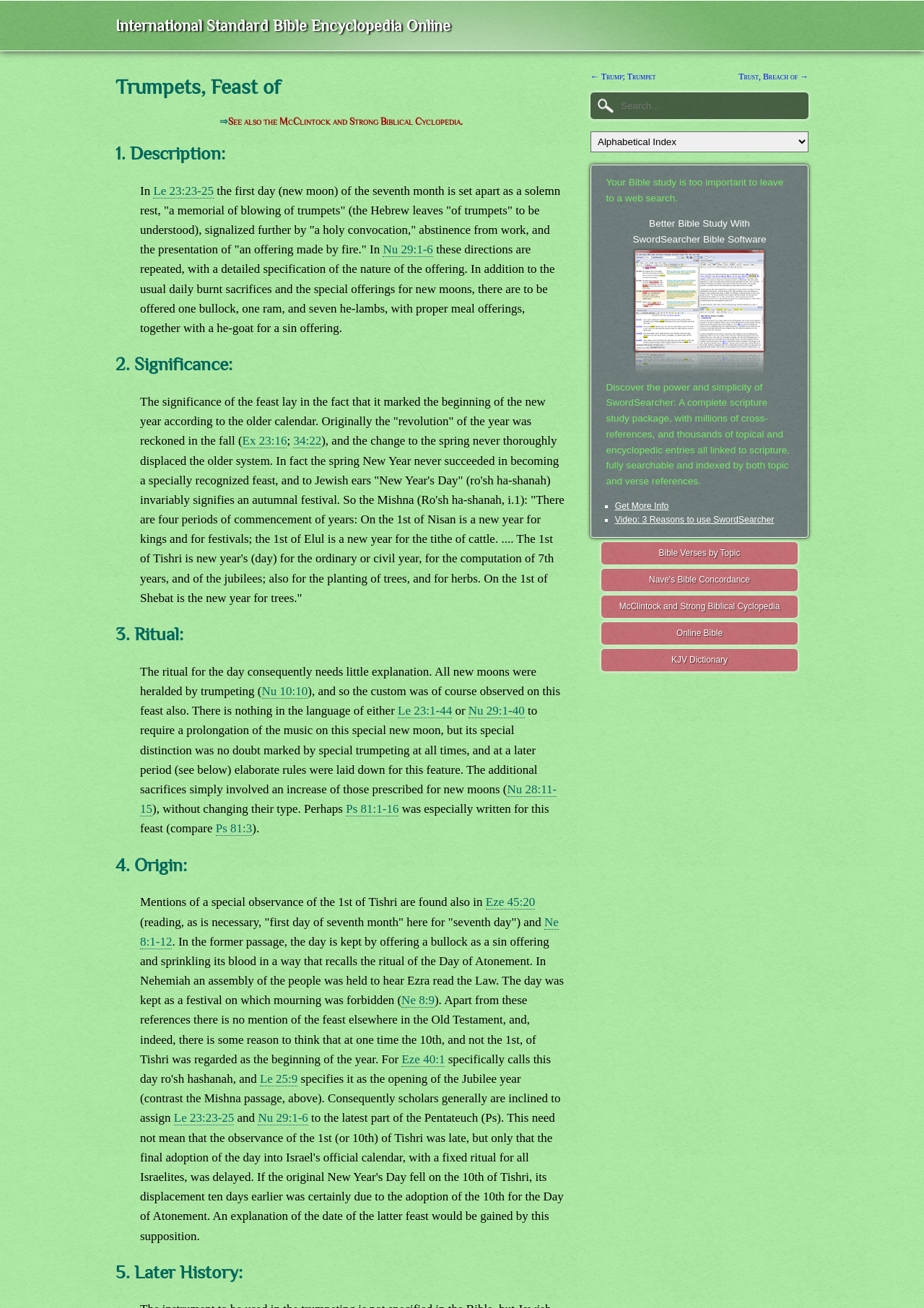What is the significance of the feast?
Please answer the question with a detailed response using the information from the screenshot.

The significance of the feast lies in the fact that it marks the beginning of the new year according to the older calendar. Originally, the 'revolution' of the year was reckoned in the fall, and the change to the spring never thoroughly displaced the older system.